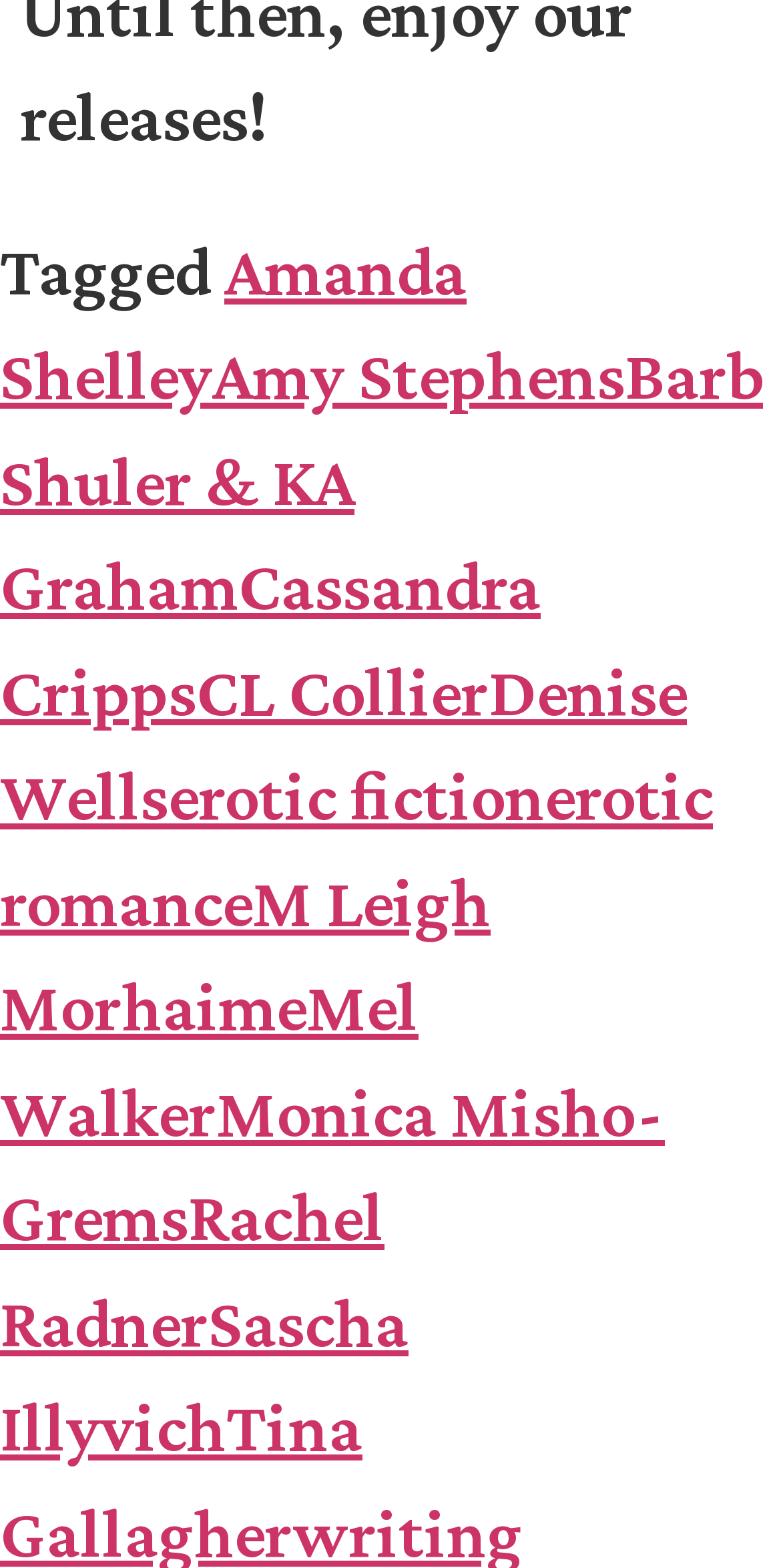Give the bounding box coordinates for the element described by: "Barb Shuler & KA Graham".

[0.0, 0.215, 0.977, 0.399]